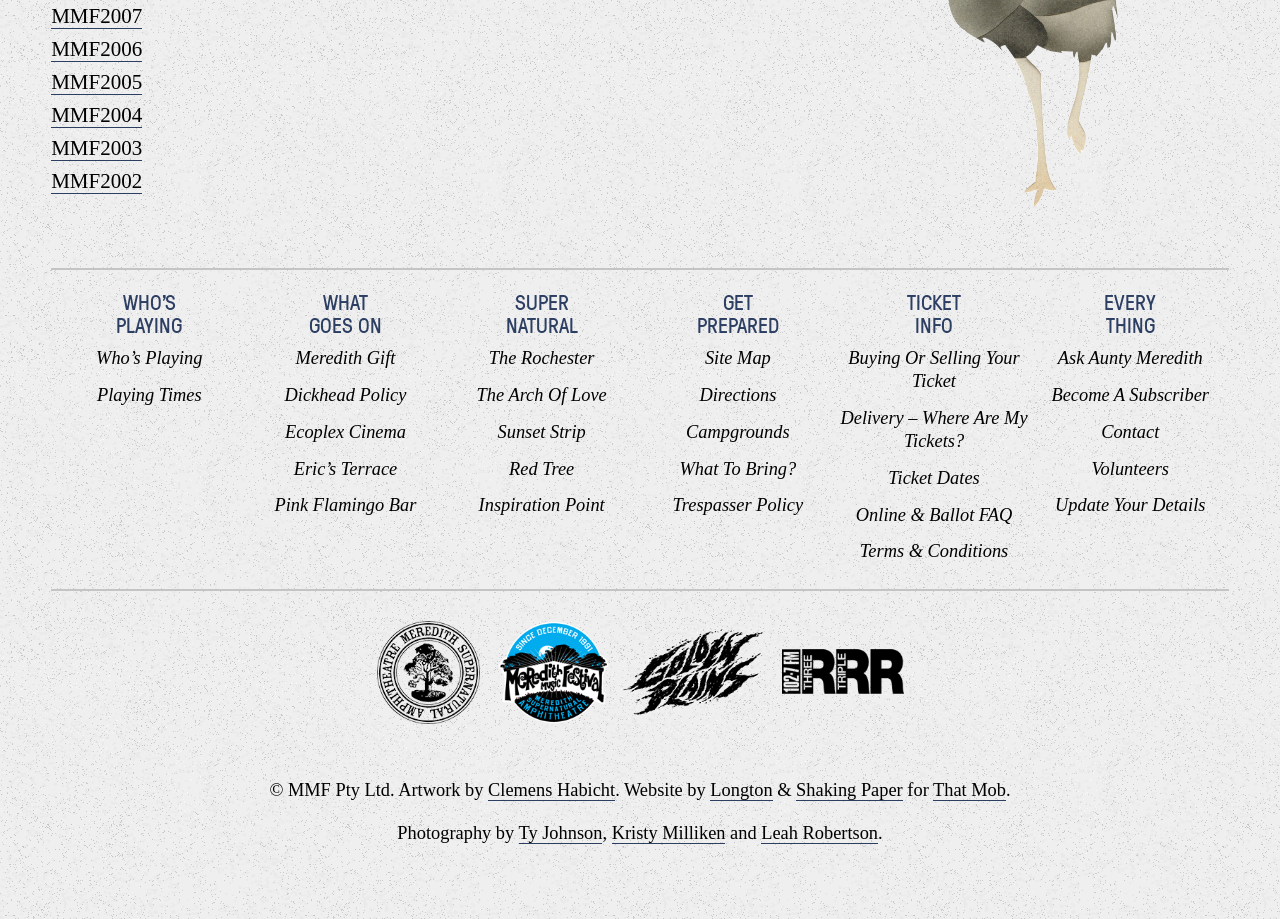Respond with a single word or short phrase to the following question: 
What is the name of the amphitheater?

Meredith Supernatural Amphitheatre